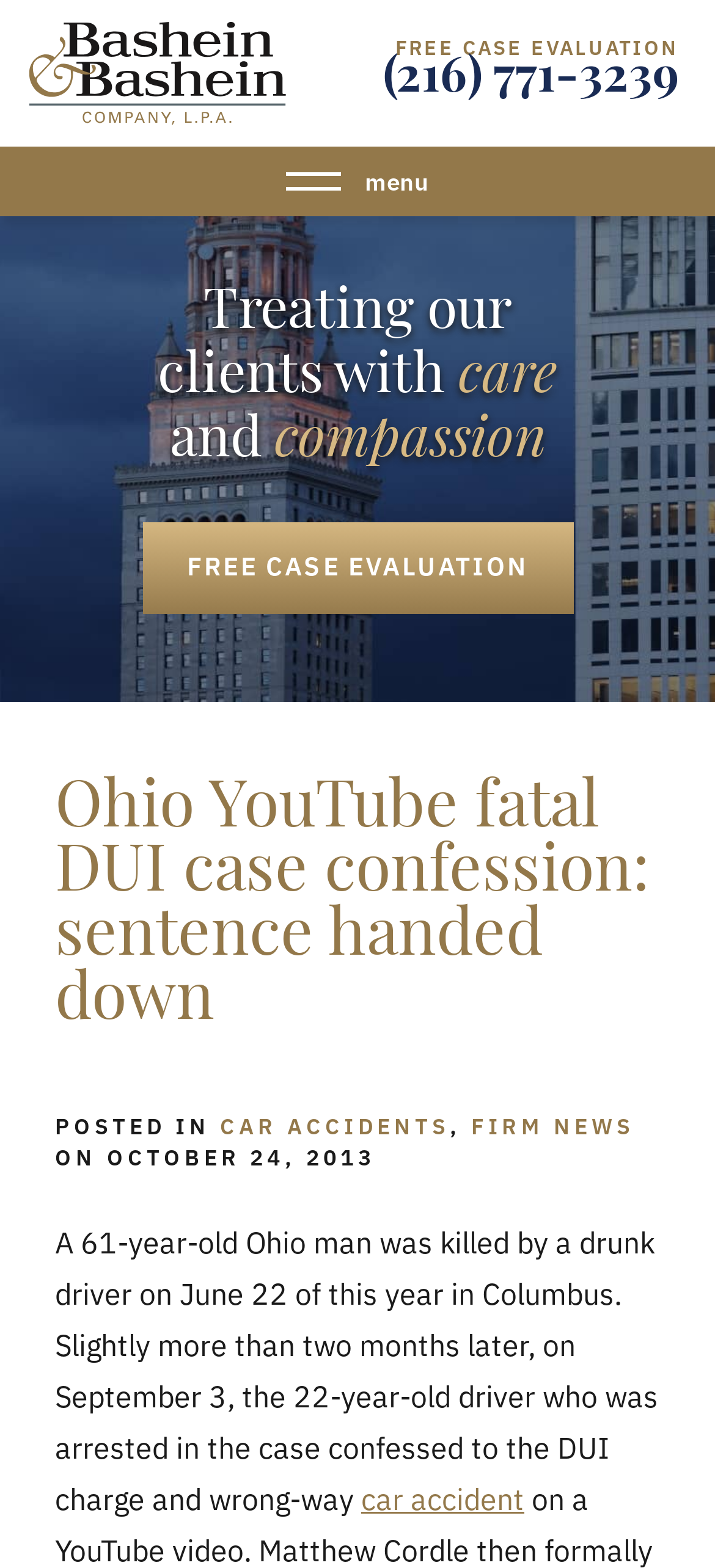Extract the bounding box for the UI element that matches this description: "Firm News".

[0.659, 0.707, 0.886, 0.727]